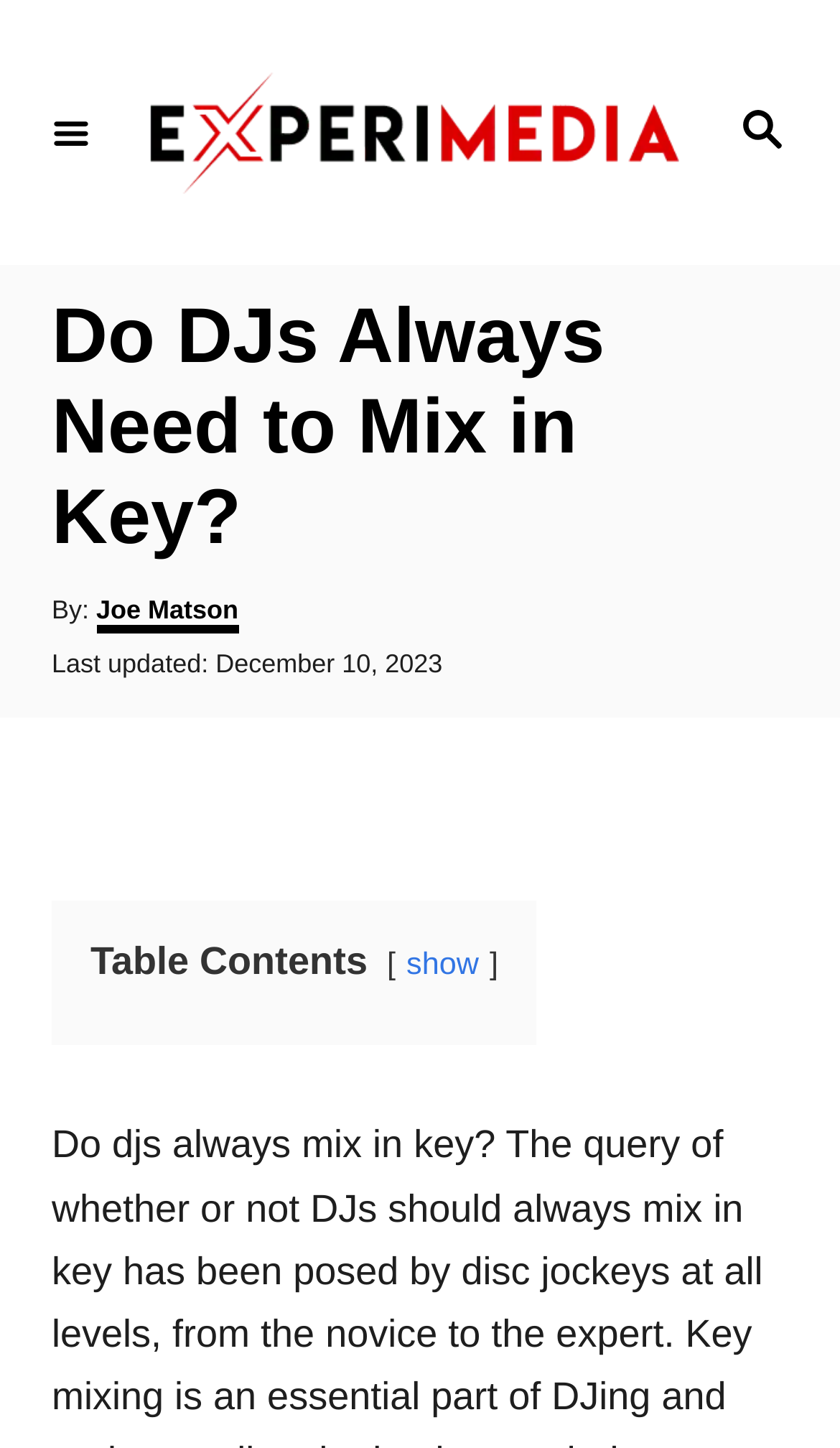Explain the webpage's design and content in an elaborate manner.

The webpage is about DJing and key mixing, with a focus on whether professional DJs need to stick to key mixing. At the top right corner, there is a search button with a magnifying glass icon. To the left of the search button, the website's logo, Experimedia.net, is displayed as a link. On the top left corner, there is a menu button.

Below the menu button, the main content area begins. The title of the article, "Do DJs Always Need to Mix in Key?", is prominently displayed as a heading. The author's name, Joe Matson, is mentioned below the title, along with the date the article was posted and last updated.

The article's content is divided into sections, with a table of contents listed below the author information. The table of contents has a "show" link next to it, suggesting that the contents can be expanded or collapsed.